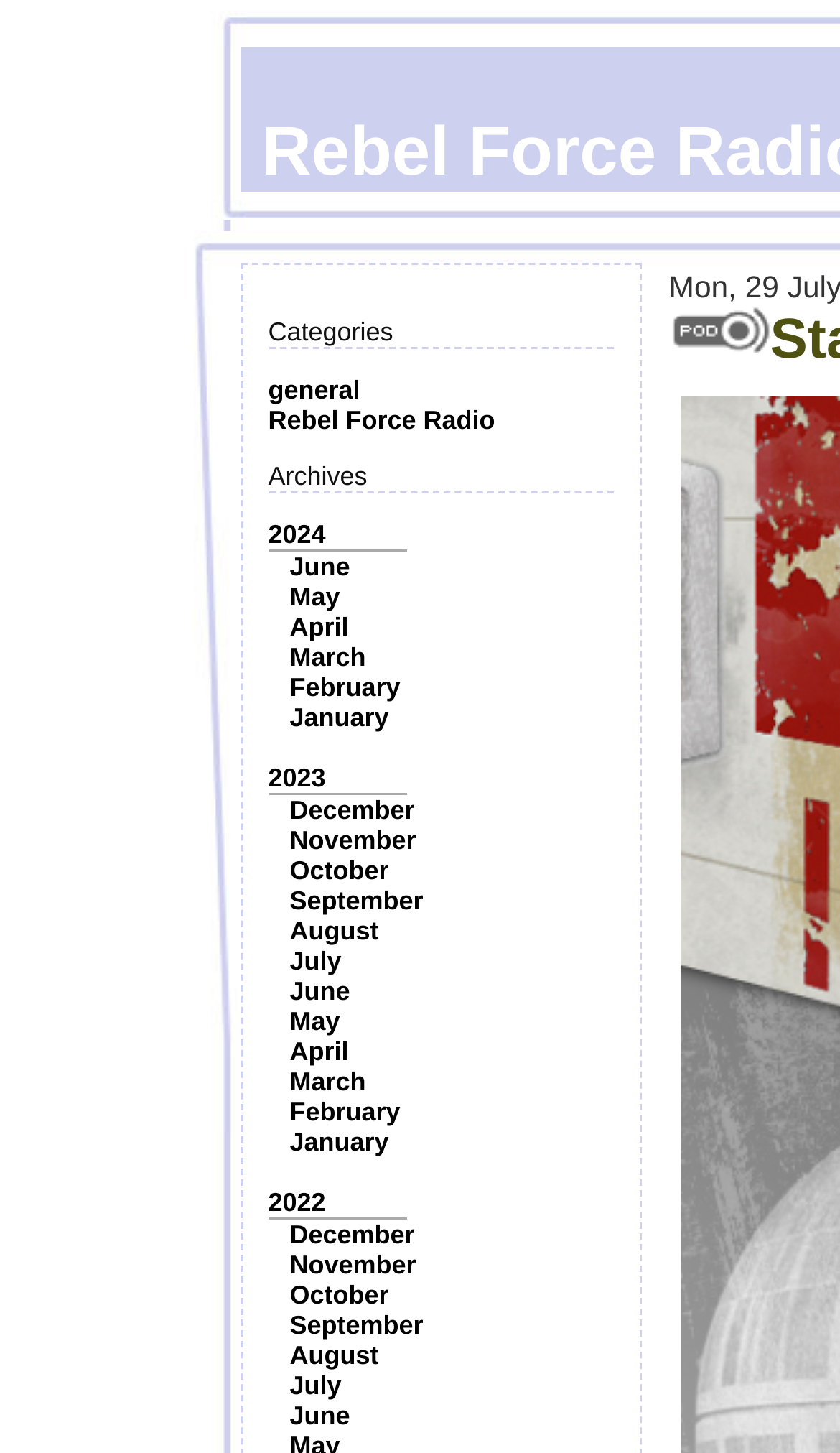Give an in-depth explanation of the webpage layout and content.

This webpage is dedicated to the Rebel Force Radio podcast, which focuses on Star Wars. At the top, there is a section with categories, including a link to "general" and another to "Rebel Force Radio". Below this section, there is an archives section with links to different years, including 2024, 2023, and 2022. Each year is followed by links to individual months, such as June, May, and April, in a vertical list.

To the right of the archives section, there is an image, which is positioned roughly in the middle of the page, vertically. The image is not described, but it is likely related to the Star Wars theme of the podcast.

The overall layout of the page is organized, with clear sections and links to different parts of the archives. The links are densely packed, but they are easy to navigate and understand.